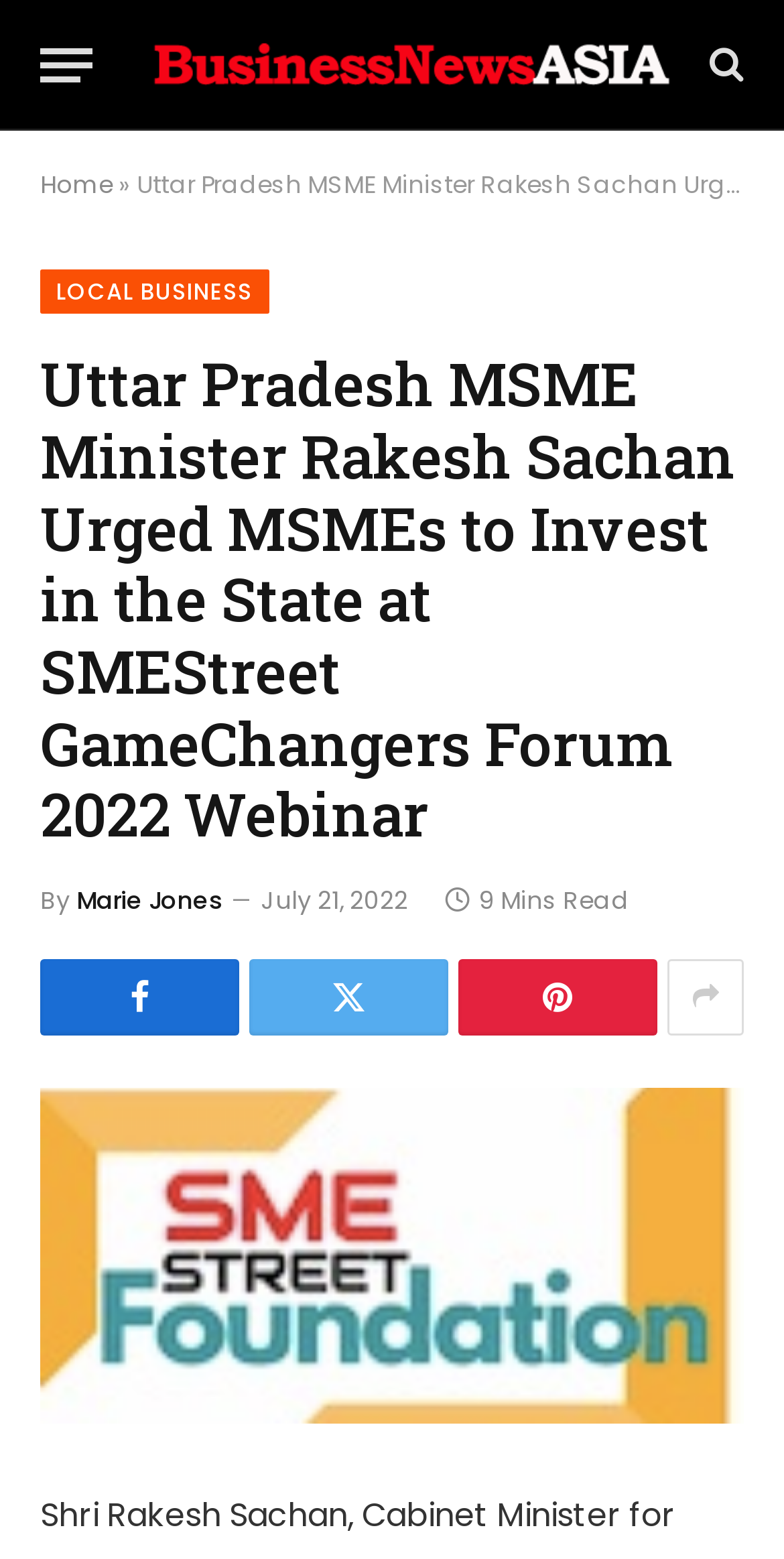Determine the bounding box coordinates of the region I should click to achieve the following instruction: "Read the article by Marie Jones". Ensure the bounding box coordinates are four float numbers between 0 and 1, i.e., [left, top, right, bottom].

[0.097, 0.566, 0.285, 0.588]